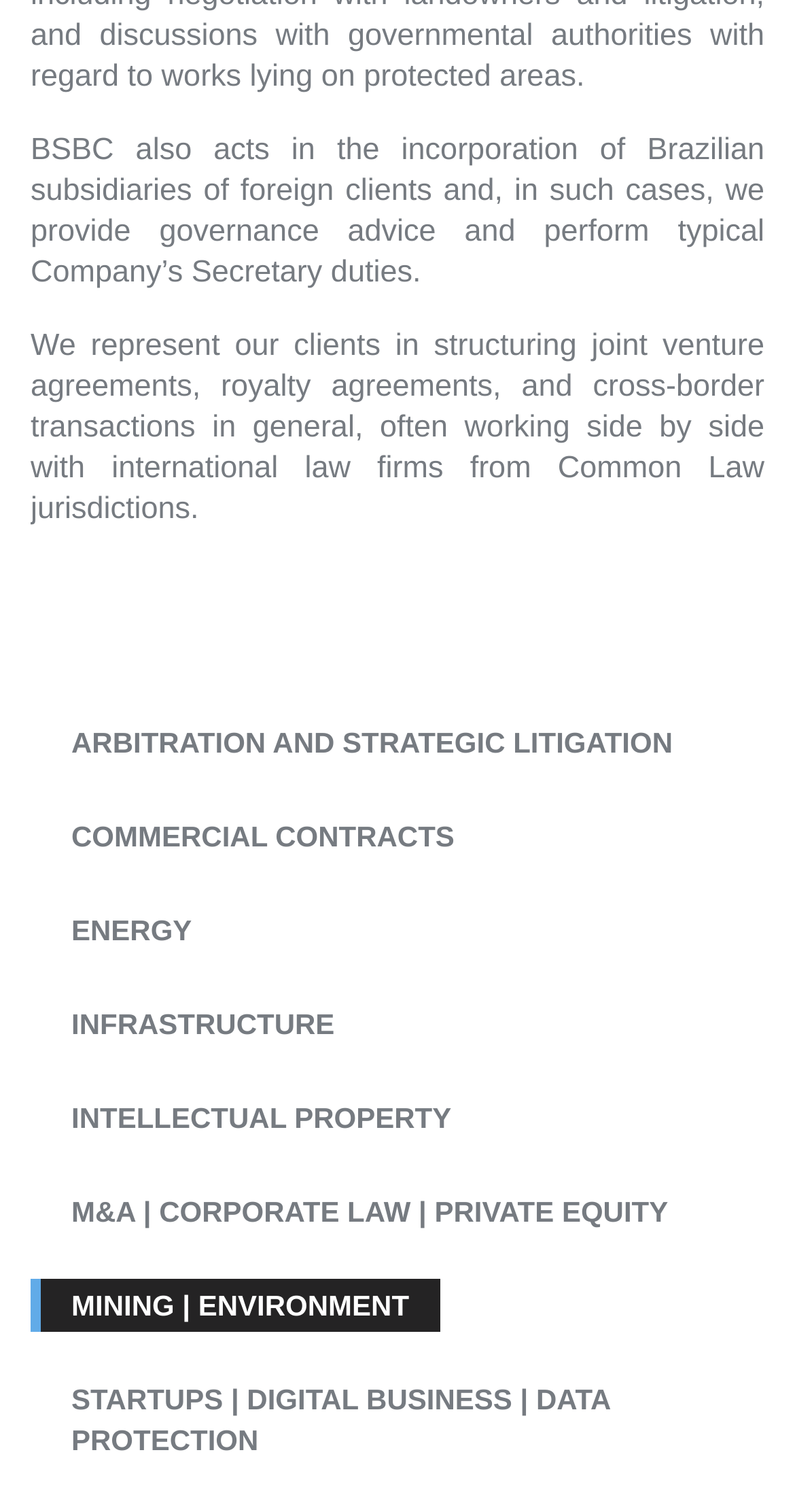What services does BSBC offer?
From the details in the image, answer the question comprehensively.

Based on the links provided on the webpage, BSBC offers various services including arbitration and strategic litigation, commercial contracts, energy, infrastructure, intellectual property, M&A, corporate law, private equity, mining, environment, startups, digital business, and data protection.